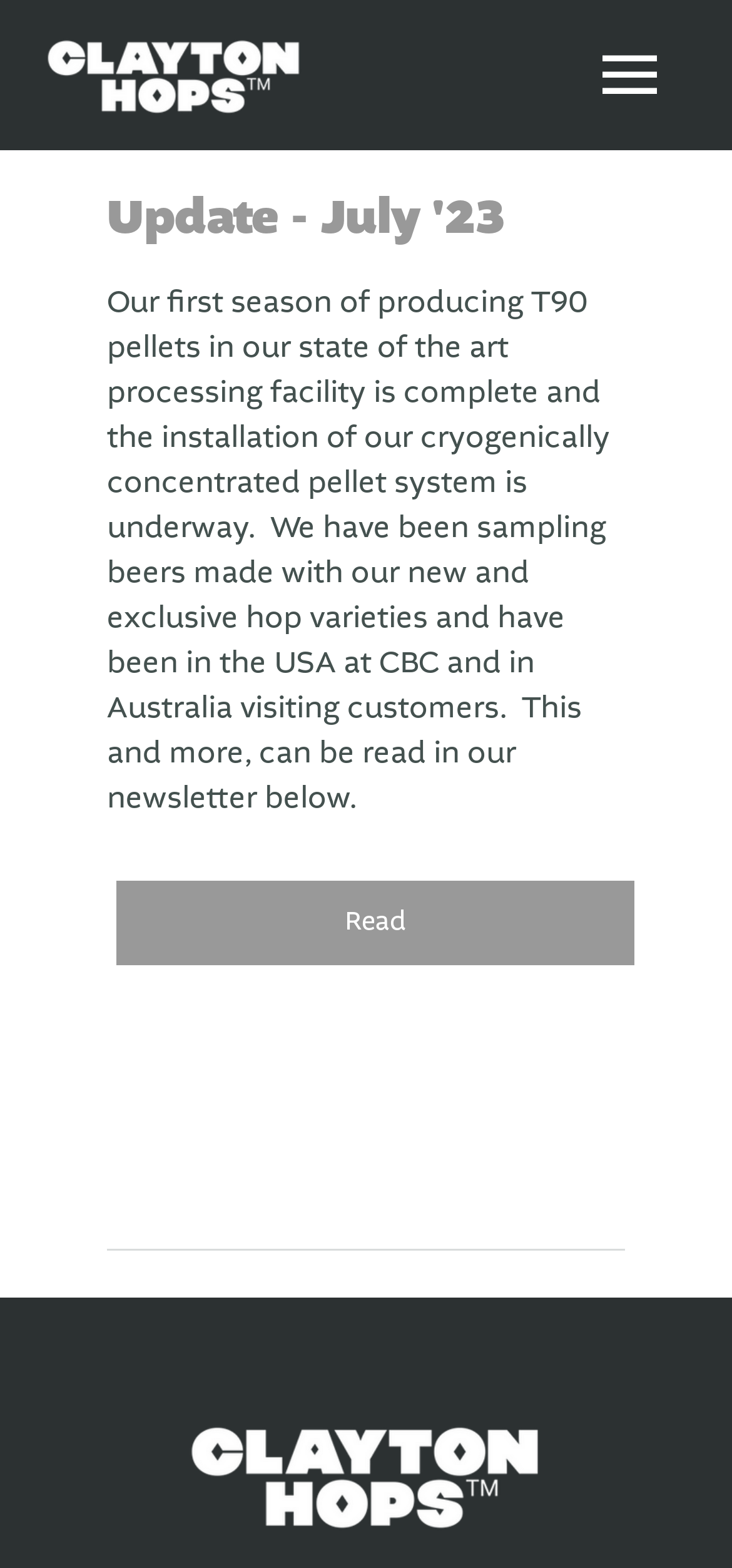How many links are present on the webpage?
Look at the screenshot and give a one-word or phrase answer.

2